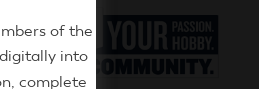Analyze the image and give a detailed response to the question:
What is the community being referred to?

The community being referred to is the model aviation community because the message is encouraging members of this community to engage and participate actively, and the design reflects a commitment to fostering a sense of belonging and support within this hobby.